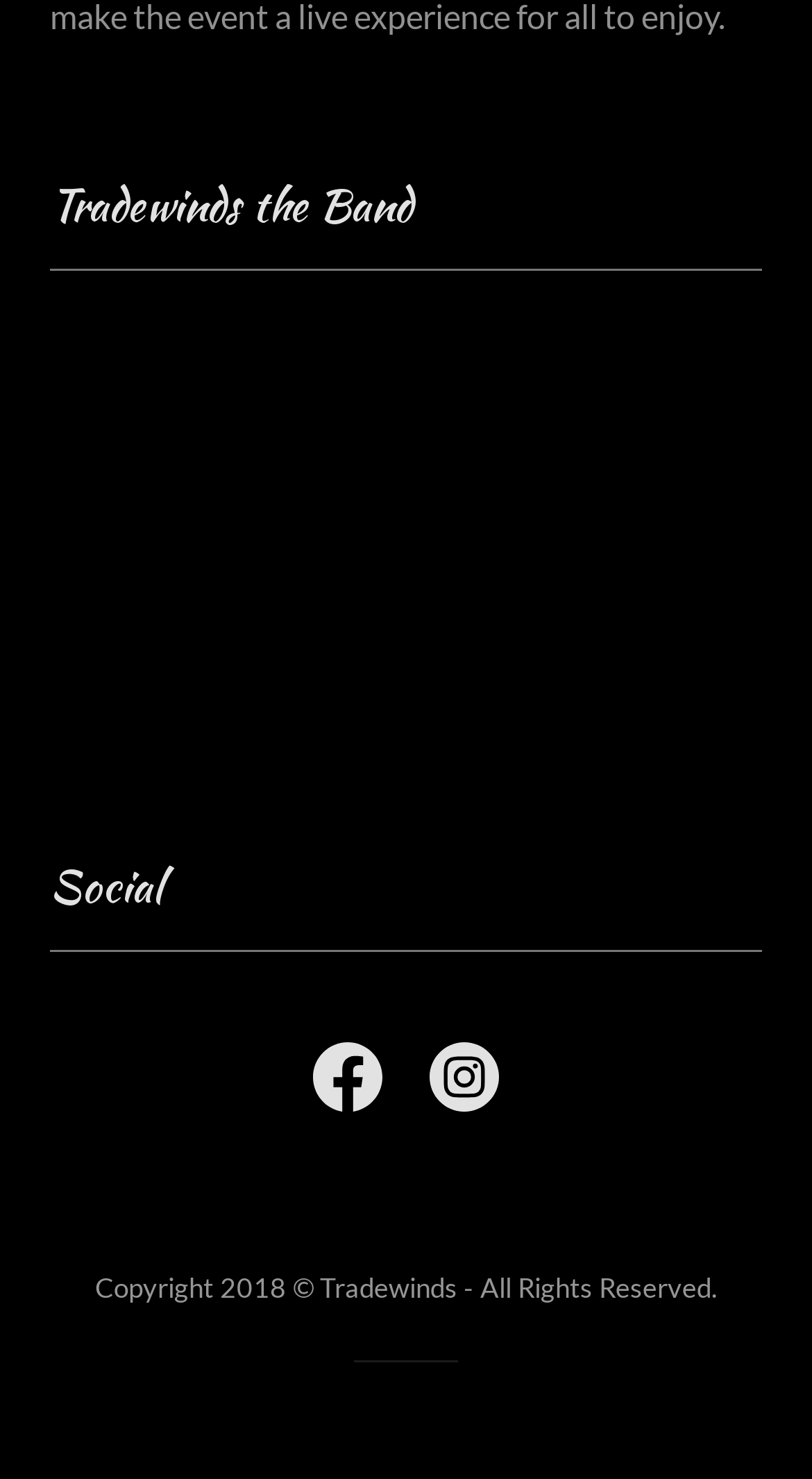What is the copyright year?
Using the screenshot, give a one-word or short phrase answer.

2018